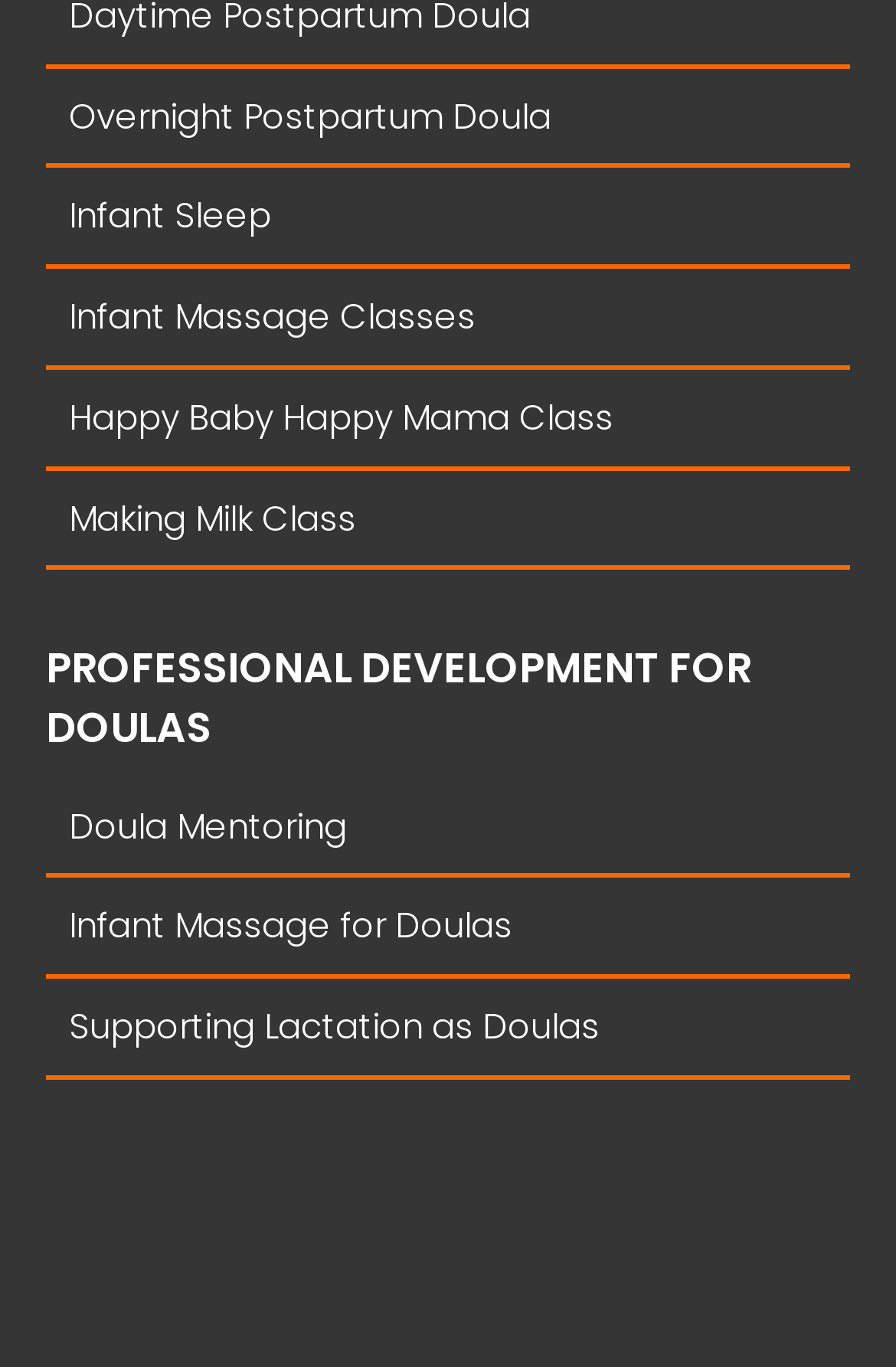Reply to the question below using a single word or brief phrase:
How many links are in the 'FOR DOULAS' section?

3